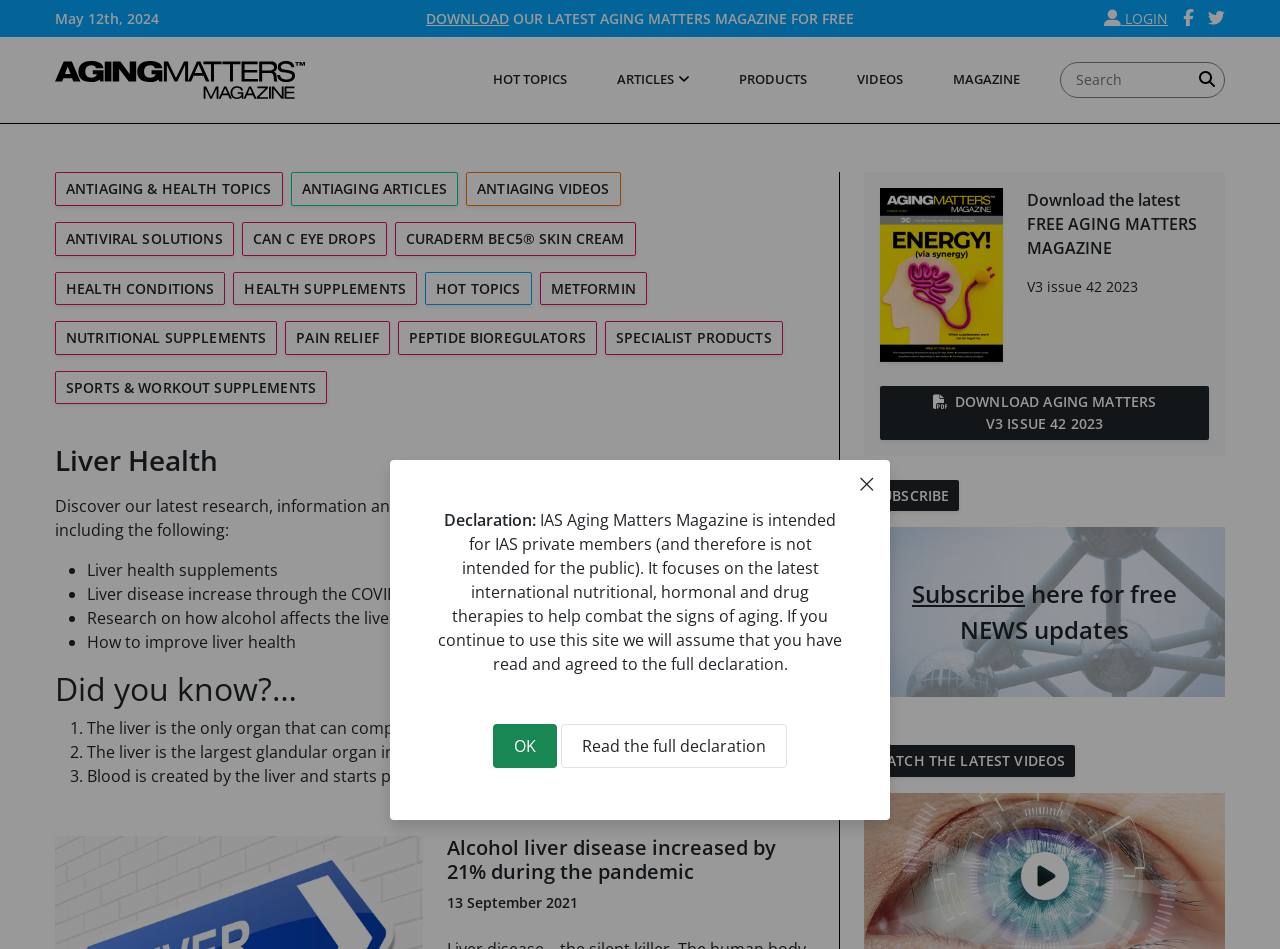Please provide the bounding box coordinates for the element that needs to be clicked to perform the instruction: "view victim services". The coordinates must consist of four float numbers between 0 and 1, formatted as [left, top, right, bottom].

None